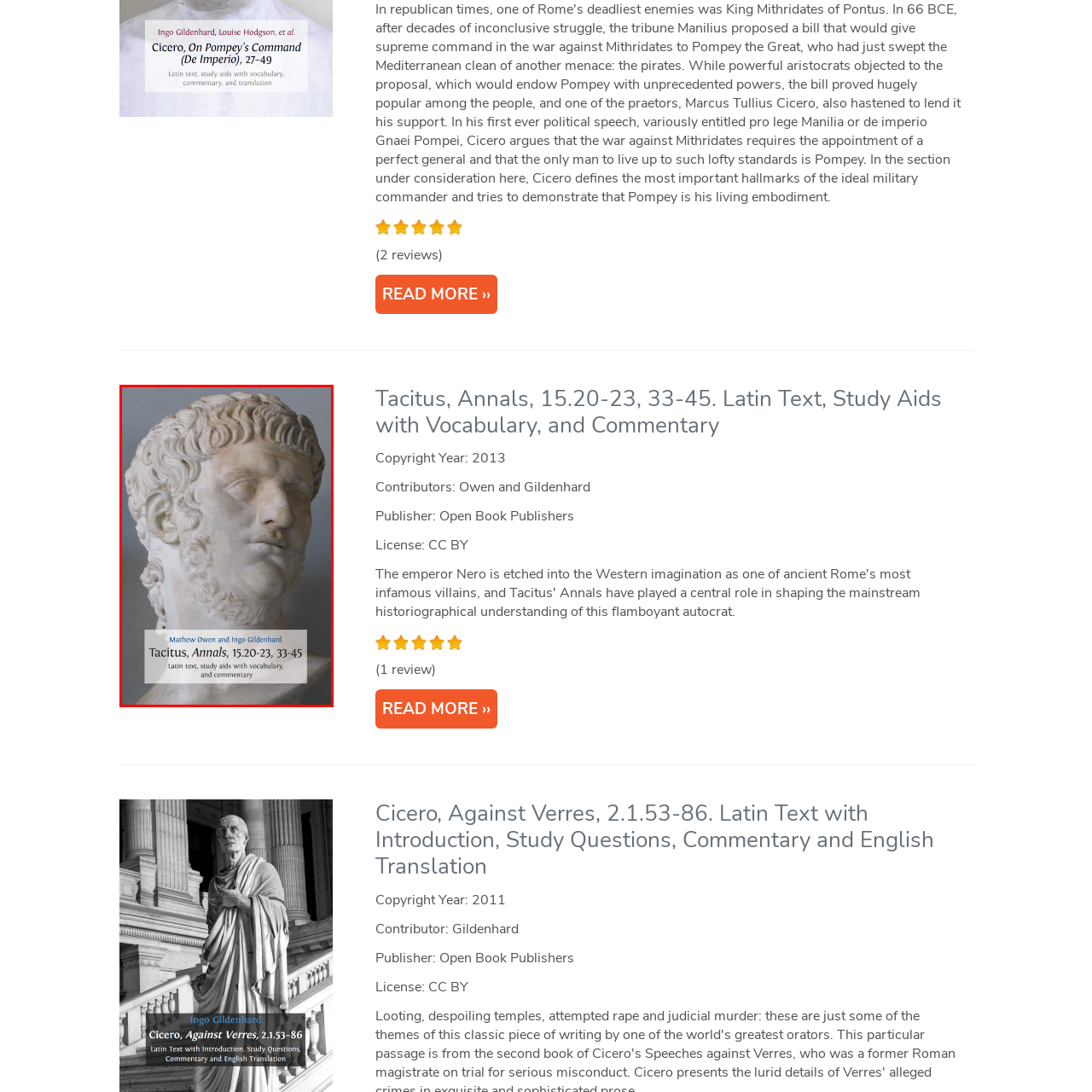Inspect the image surrounded by the red boundary and answer the following question in detail, basing your response on the visual elements of the image: 
Who are the authors of the scholarly work?

The authors of the scholarly work are Mathew Owen and Ingo Gildenhard, who are credited at the top of the white rectangular bar, emphasizing their expertise in the subject matter.